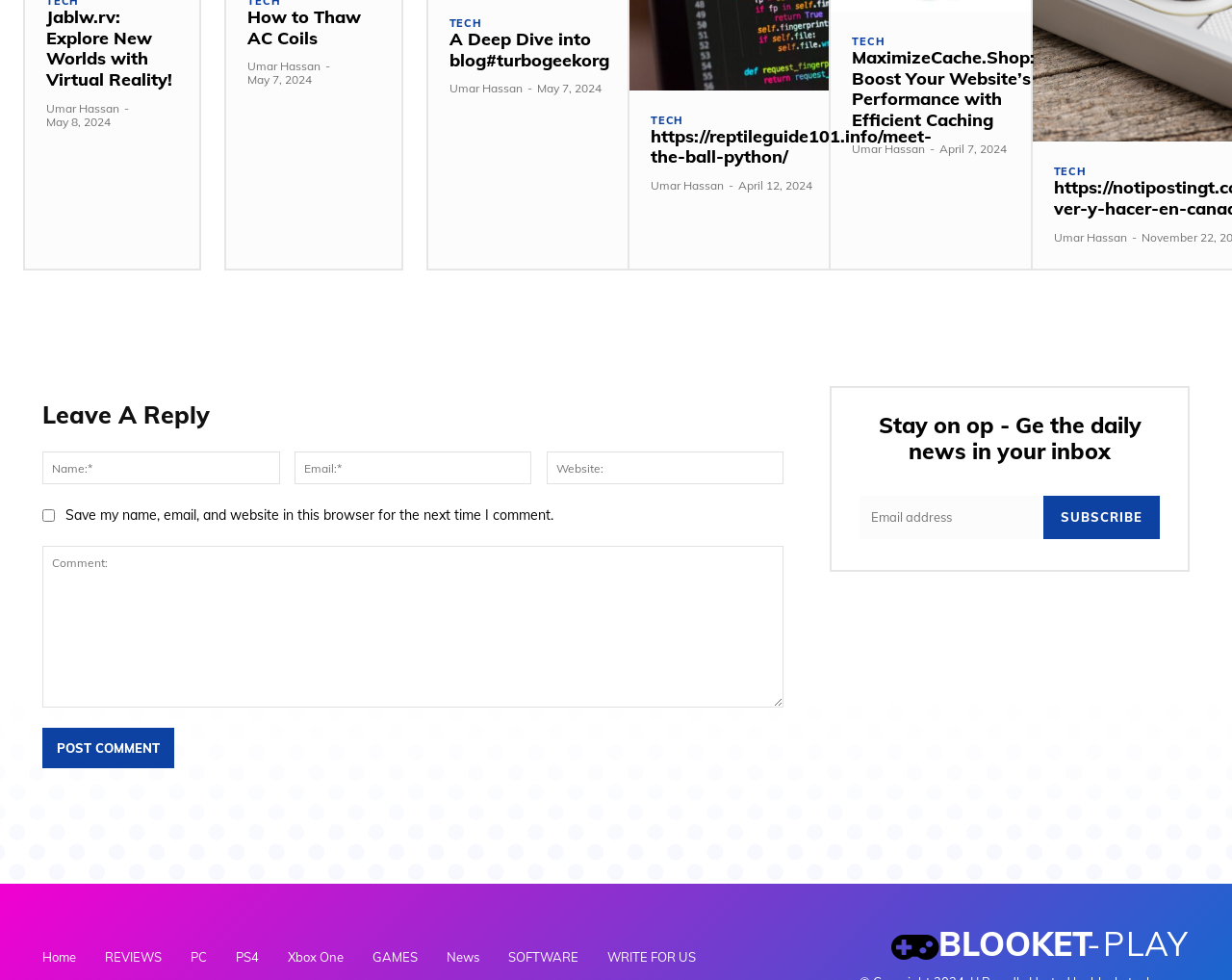Please give a short response to the question using one word or a phrase:
What is the purpose of the textbox at the bottom of the page?

Leave a comment